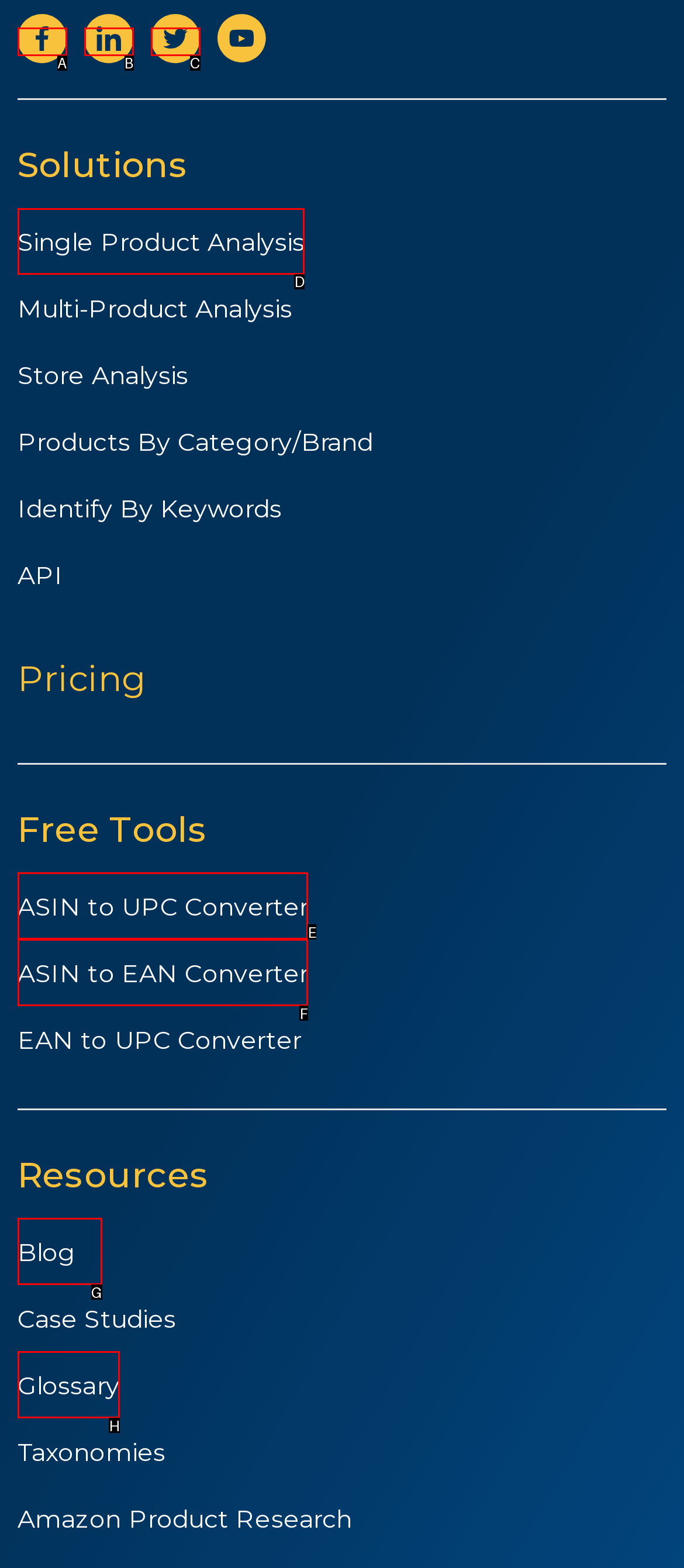Select the HTML element that needs to be clicked to perform the task: View Single Product Analysis. Reply with the letter of the chosen option.

D